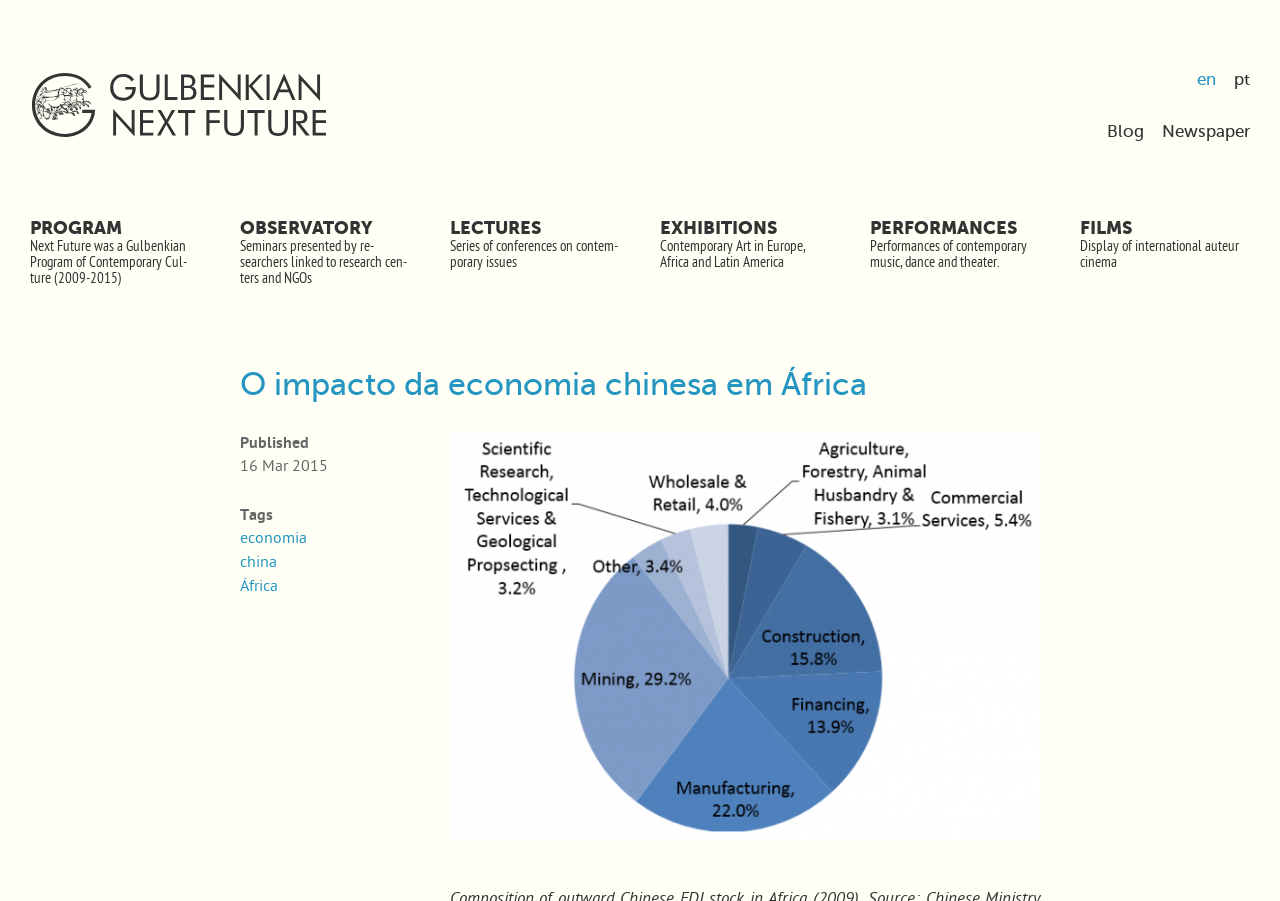Find and indicate the bounding box coordinates of the region you should select to follow the given instruction: "Switch to English".

[0.935, 0.078, 0.95, 0.099]